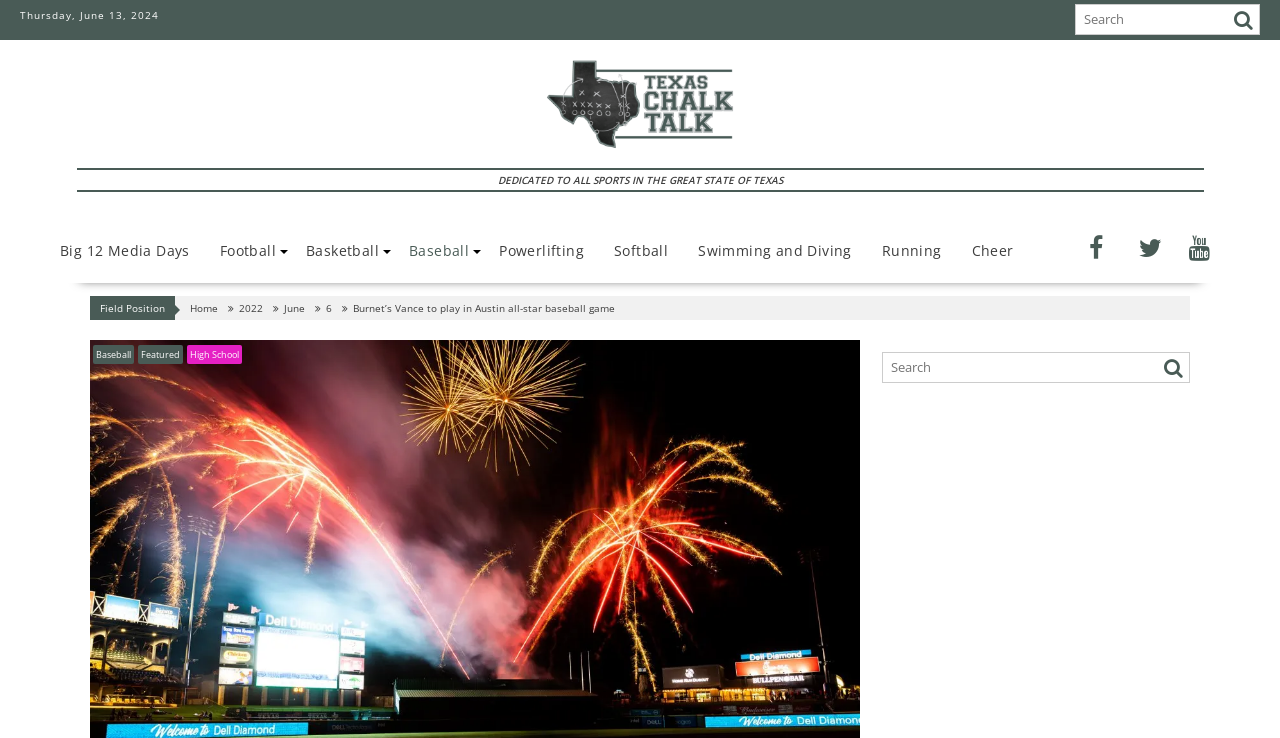Answer succinctly with a single word or phrase:
What is the position of Ralston Vance in the baseball game?

Not specified